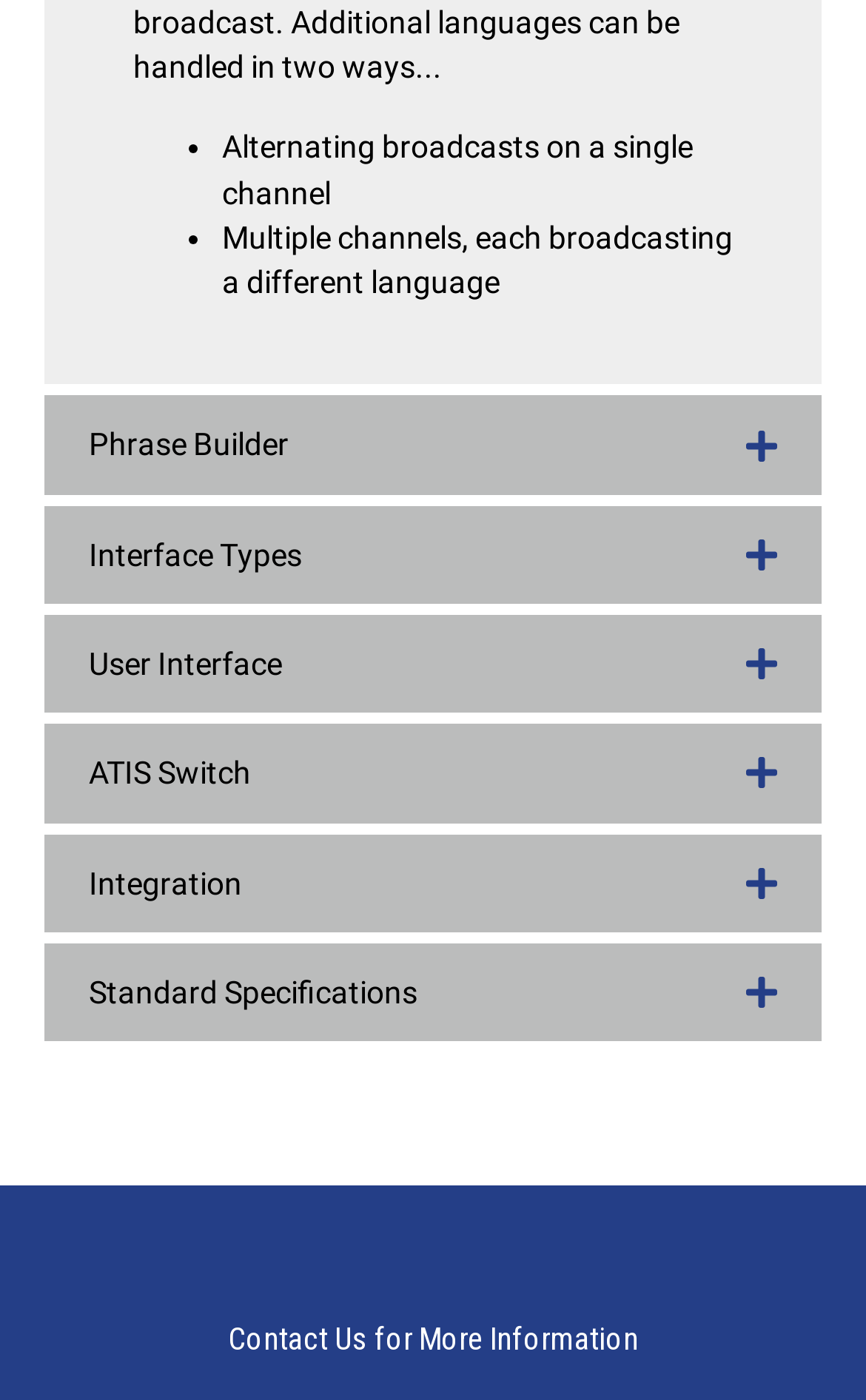Give a one-word or short phrase answer to the question: 
What is the text of the heading at the bottom?

Contact Us for More Information